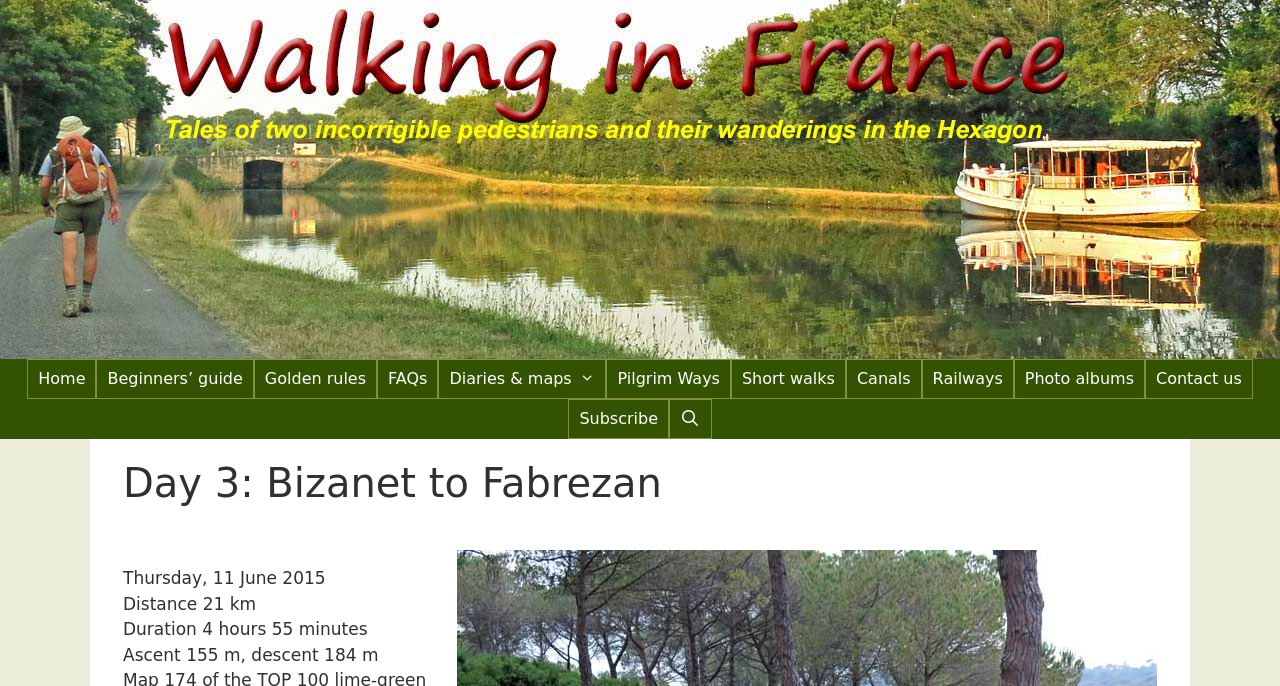Please give the bounding box coordinates of the area that should be clicked to fulfill the following instruction: "view diaries and maps". The coordinates should be in the format of four float numbers from 0 to 1, i.e., [left, top, right, bottom].

[0.342, 0.523, 0.474, 0.582]